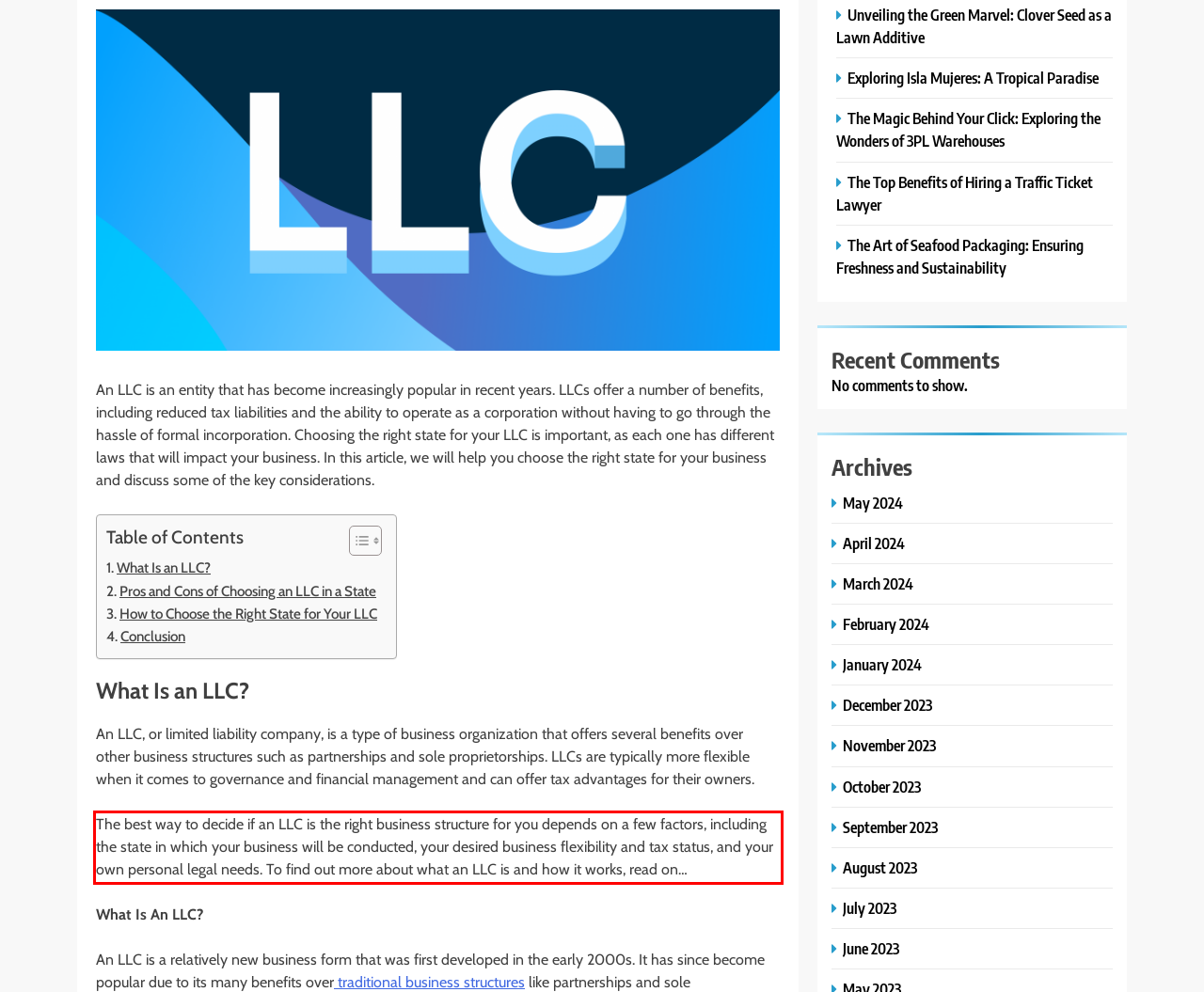Using the provided webpage screenshot, identify and read the text within the red rectangle bounding box.

The best way to decide if an LLC is the right business structure for you depends on a few factors, including the state in which your business will be conducted, your desired business flexibility and tax status, and your own personal legal needs. To find out more about what an LLC is and how it works, read on…